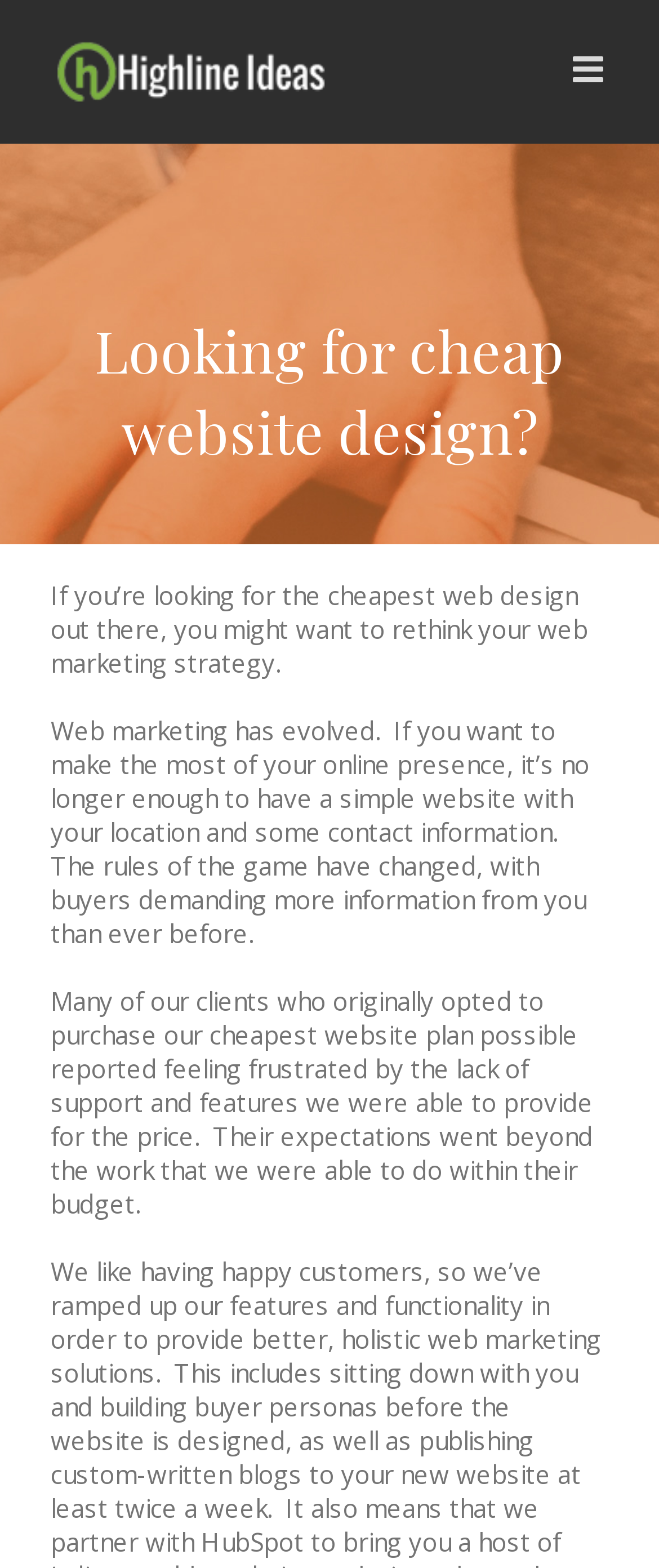Using the provided element description: "alt="Highline Ideas"", determine the bounding box coordinates of the corresponding UI element in the screenshot.

[0.077, 0.022, 0.503, 0.07]